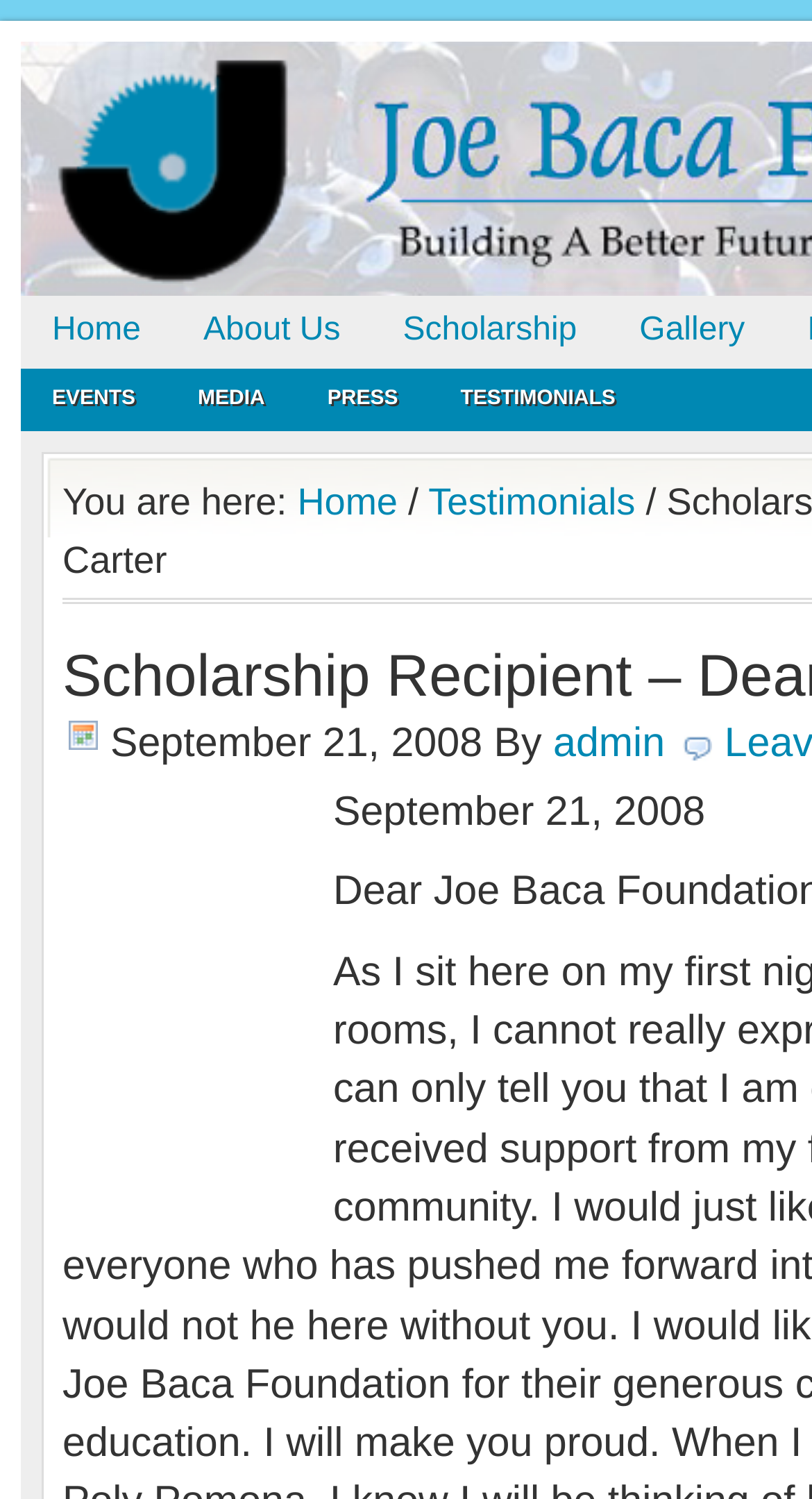Find the bounding box of the web element that fits this description: "Testimonials".

[0.529, 0.246, 0.796, 0.288]